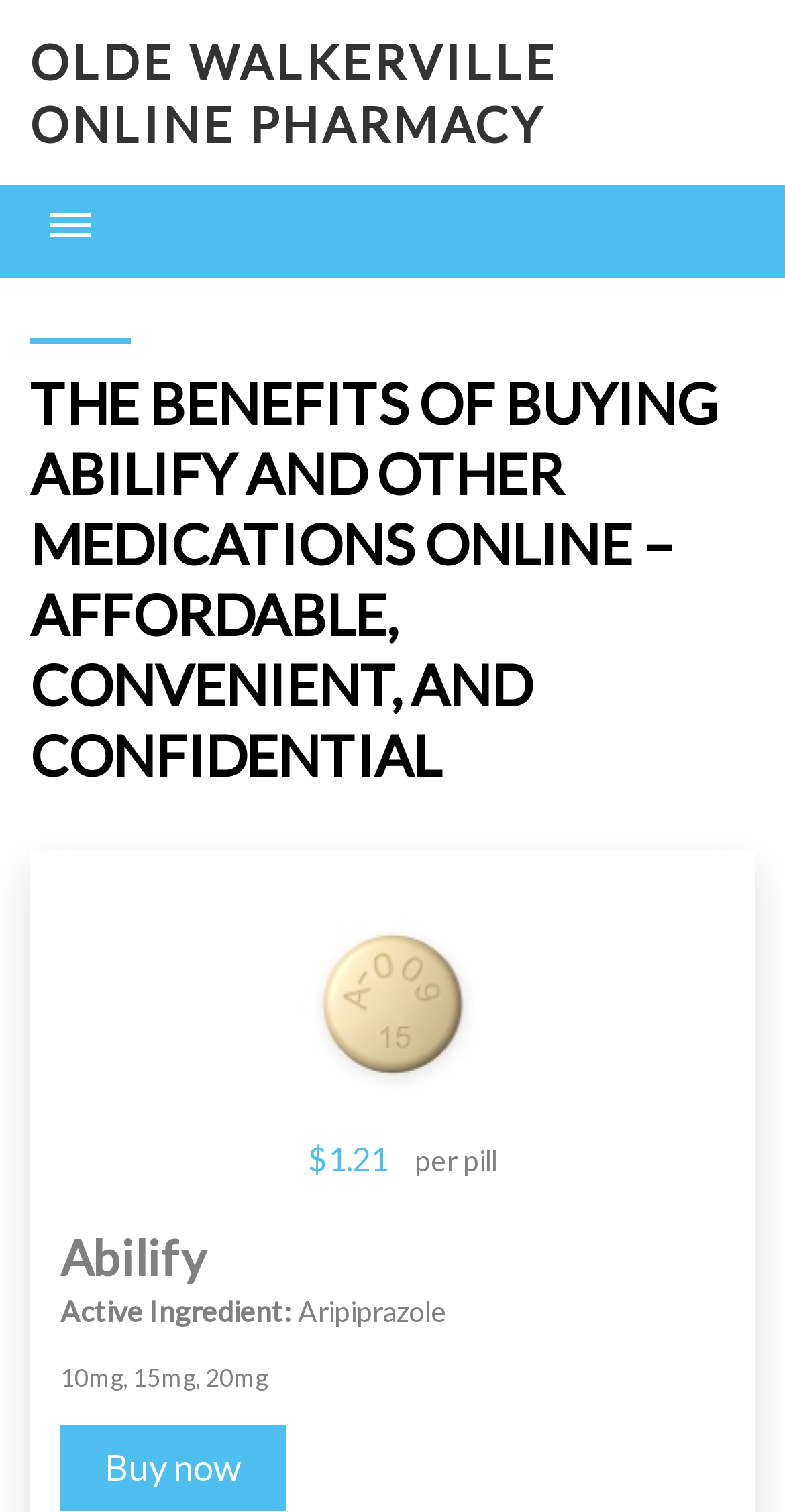Can you look at the image and give a comprehensive answer to the question:
What is the price of Abilify per pill?

I found the answer by looking at the section of the webpage that describes Abilify, where there is a static text element with the price '$1.21' followed by 'per pill'.